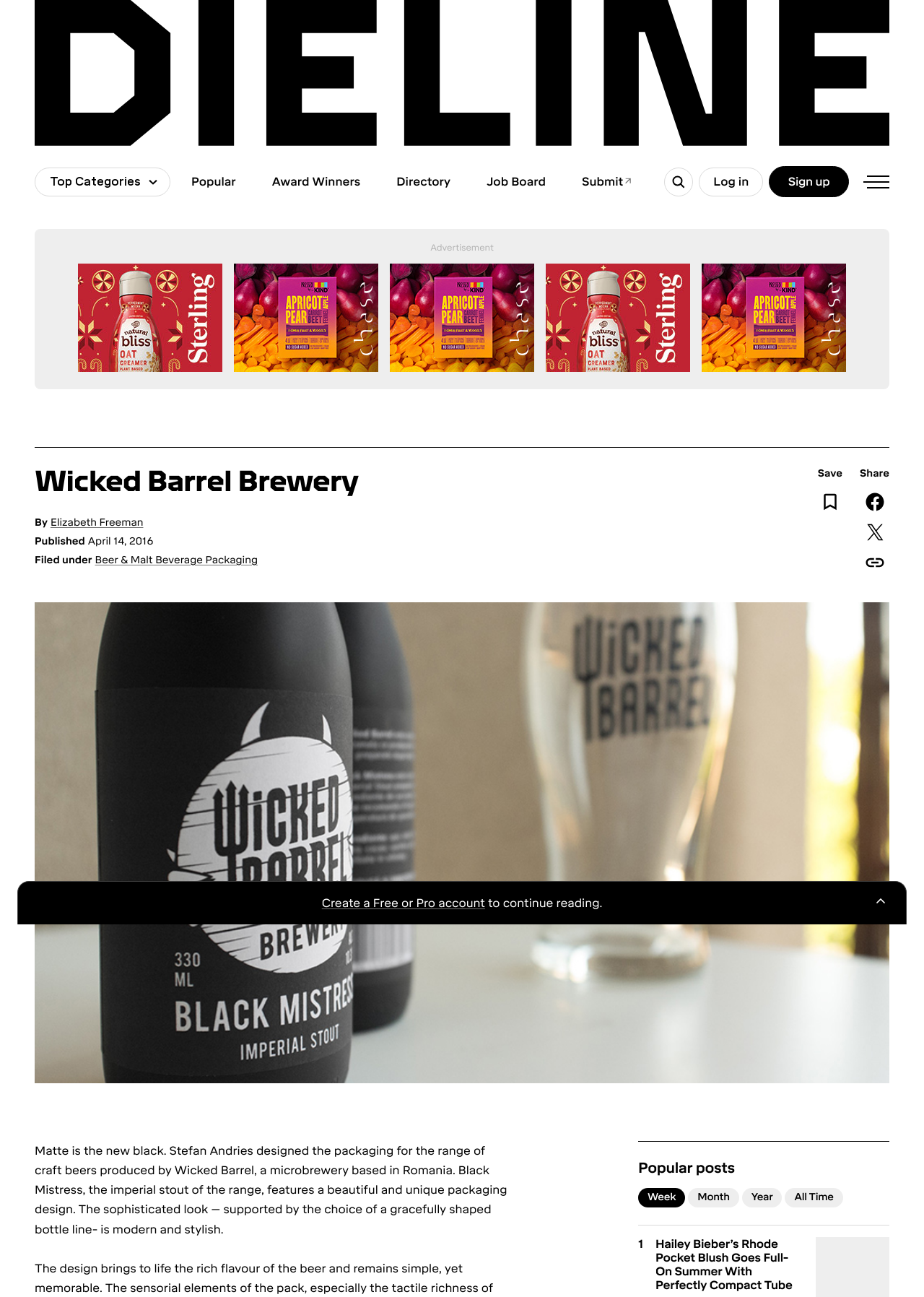Can you identify and provide the main heading of the webpage?

Wicked Barrel Brewery